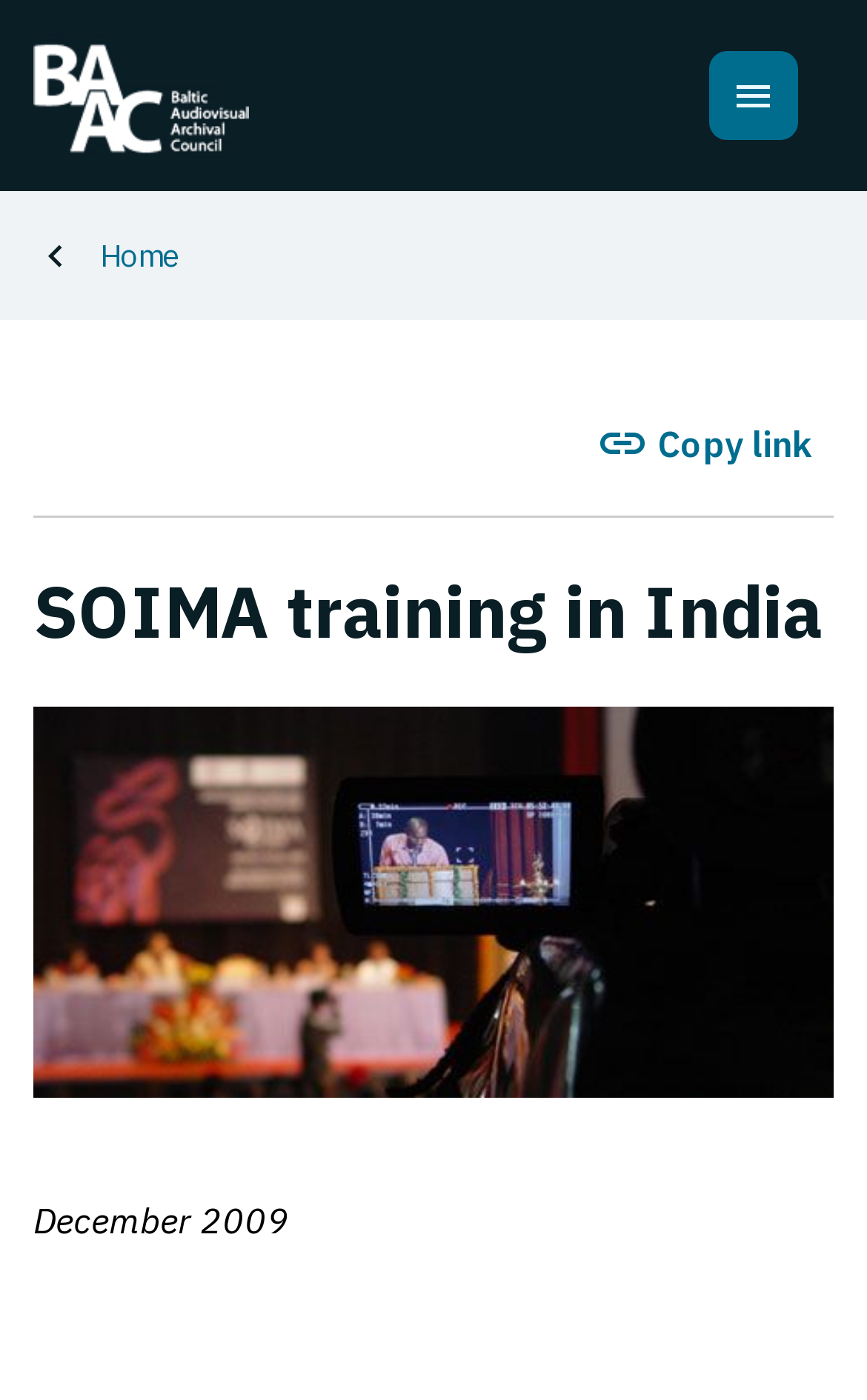Using the provided element description: "Copy link", identify the bounding box coordinates. The coordinates should be four floats between 0 and 1 in the order [left, top, right, bottom].

[0.687, 0.298, 0.936, 0.337]